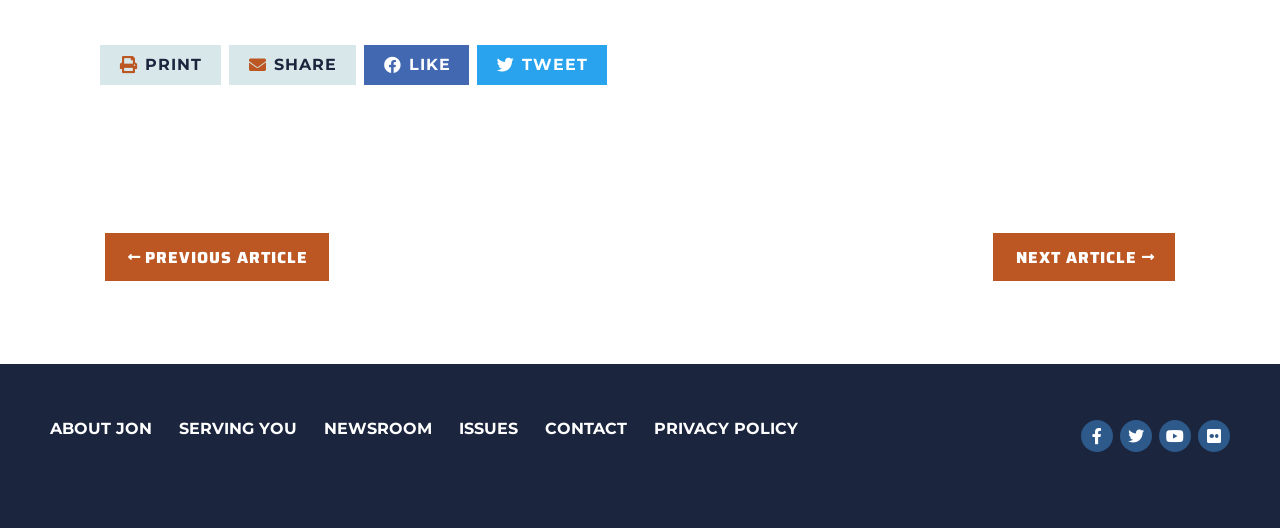Please answer the following question using a single word or phrase: What is the purpose of the buttons above the navigation links?

Sharing